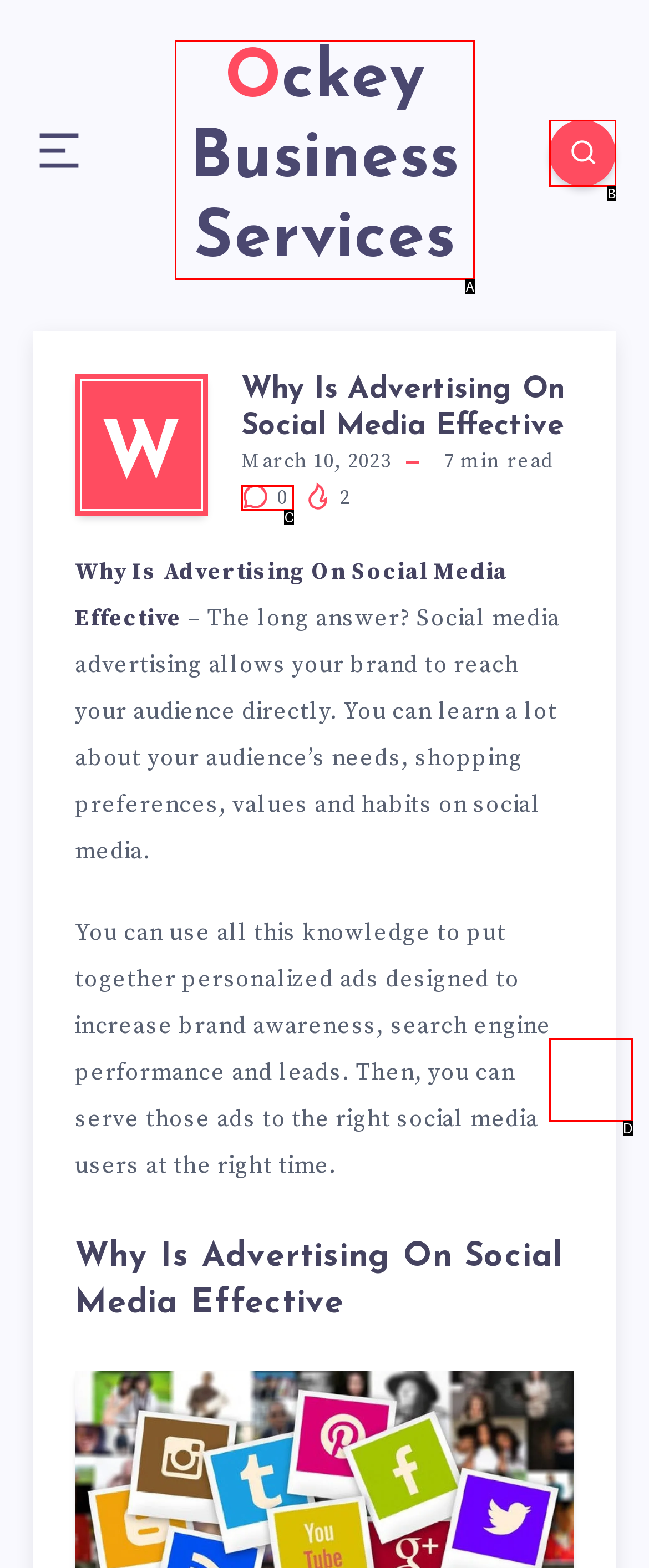Choose the option that best matches the description: parent_node: Ockey Business Services
Indicate the letter of the matching option directly.

B